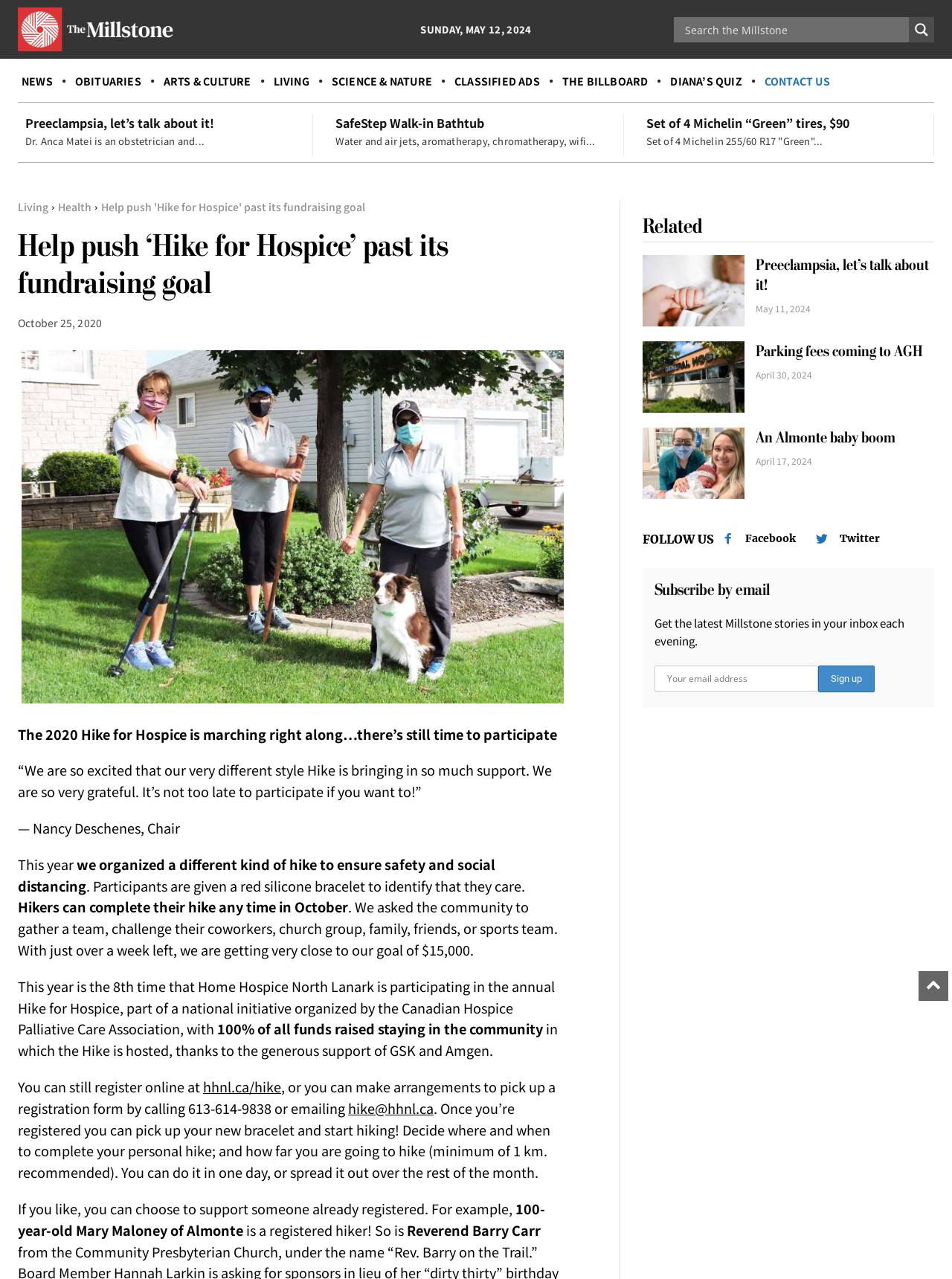Please identify the bounding box coordinates of the element I need to click to follow this instruction: "Click on the logo".

[0.019, 0.006, 0.183, 0.04]